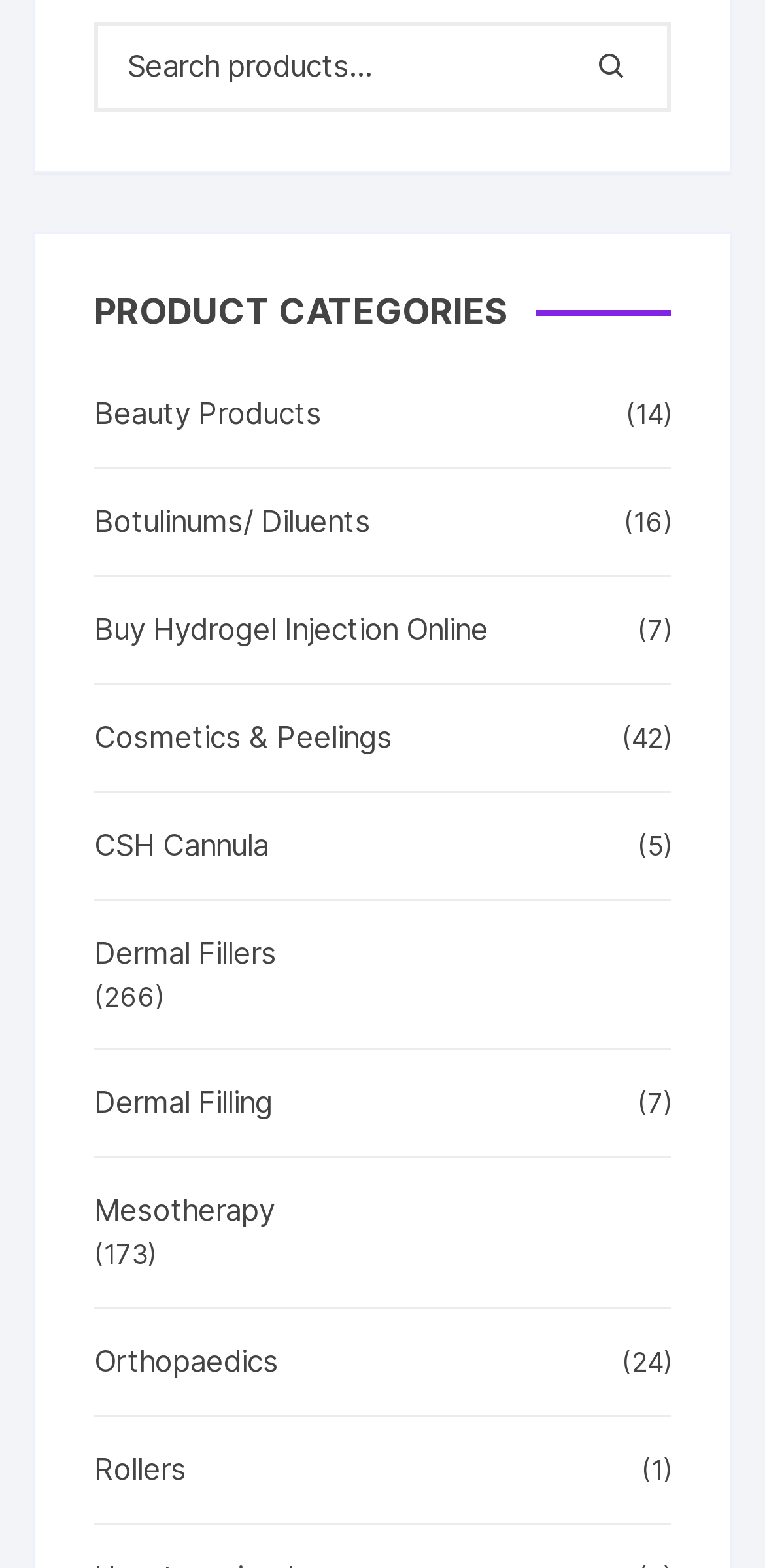Can you specify the bounding box coordinates of the area that needs to be clicked to fulfill the following instruction: "view Beauty Products"?

[0.123, 0.248, 0.802, 0.279]